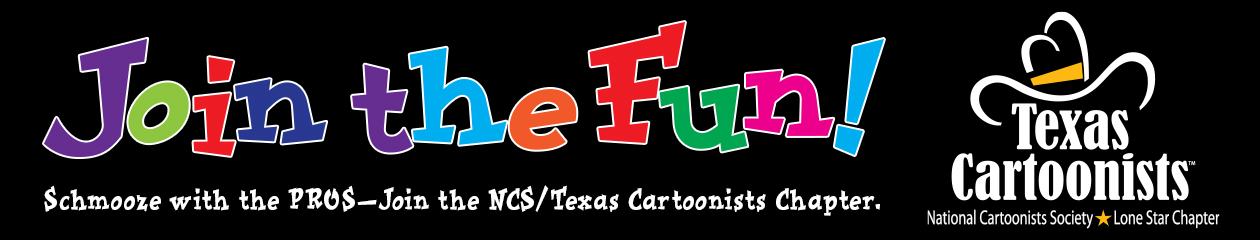Describe all the elements in the image extensively.

The image features a vibrant and colorful banner promoting the Texas Cartoonists Chapter of the National Cartoonists Society. The bold and playful text reads "Join the Fun!" in a variety of bright colors, inviting cartoonists and enthusiasts to engage with the community. Below this lively phrase, additional text encourages participation: "Schmooze with the PROS—Join the NCS/Texas Cartoonists Chapter." The backdrop is a solid black, which enhances the vividness of the letters and the familiar logo of the Texas Cartoonists Chapter, adorned with a stylized cowboy hat. This image effectively captures the spirit of creativity and camaraderie within the cartooning profession, appealing to both existing members and potential newcomers.